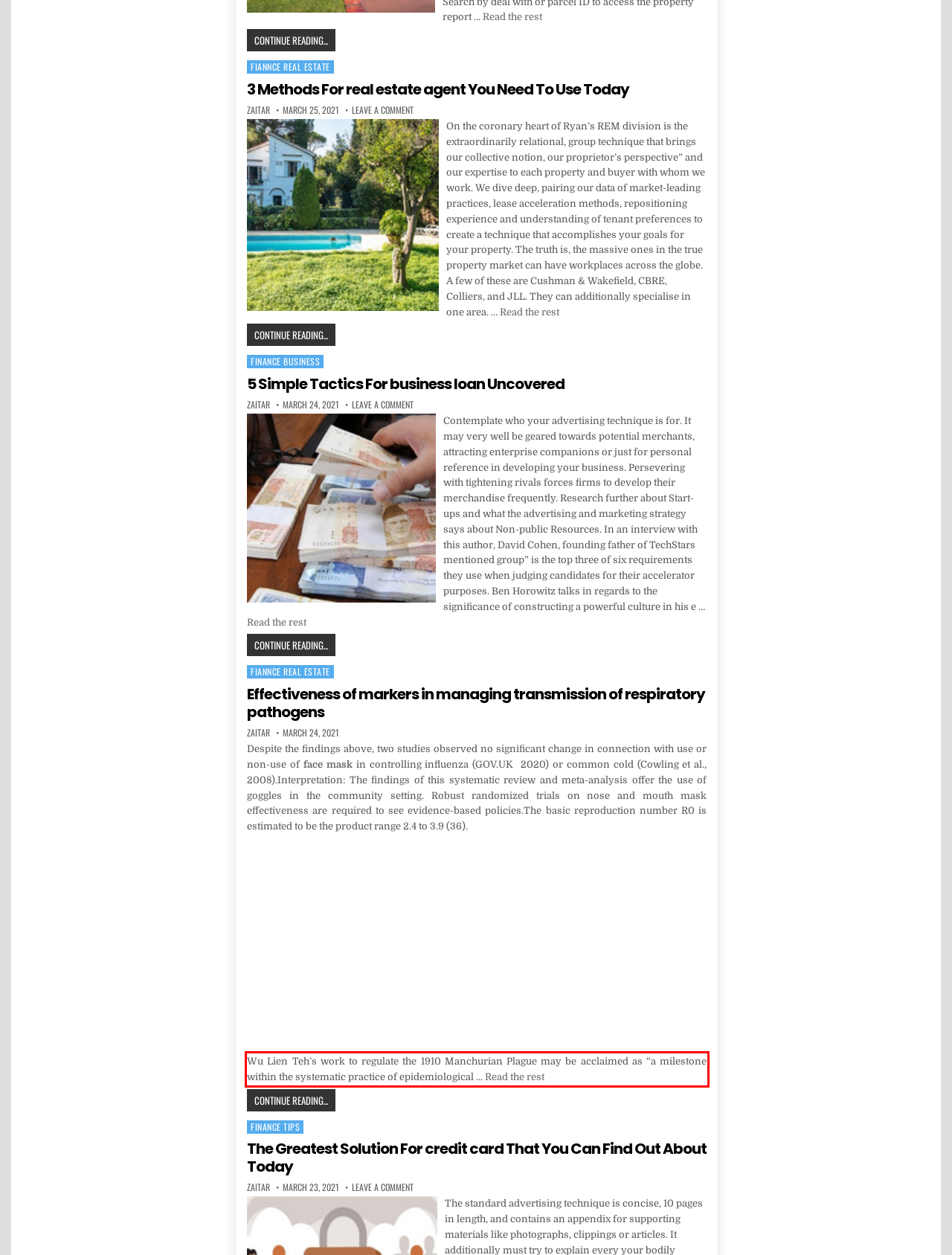Please use OCR to extract the text content from the red bounding box in the provided webpage screenshot.

Wu Lien Teh’s work to regulate the 1910 Manchurian Plague may be acclaimed as “a milestone within the systematic practice of epidemiological … Read the rest